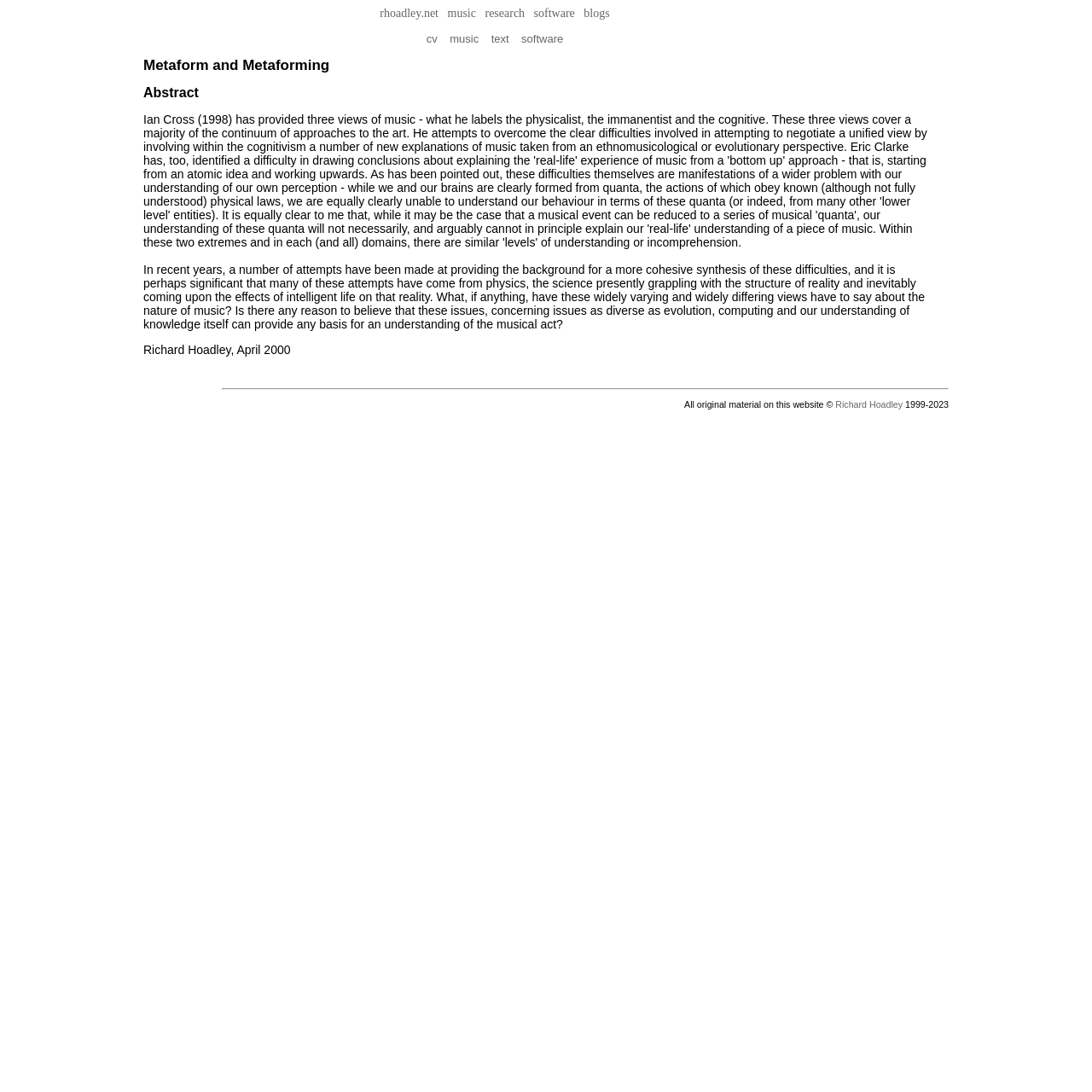Using the description: "rhoadley.net", determine the UI element's bounding box coordinates. Ensure the coordinates are in the format of four float numbers between 0 and 1, i.e., [left, top, right, bottom].

[0.348, 0.006, 0.402, 0.018]